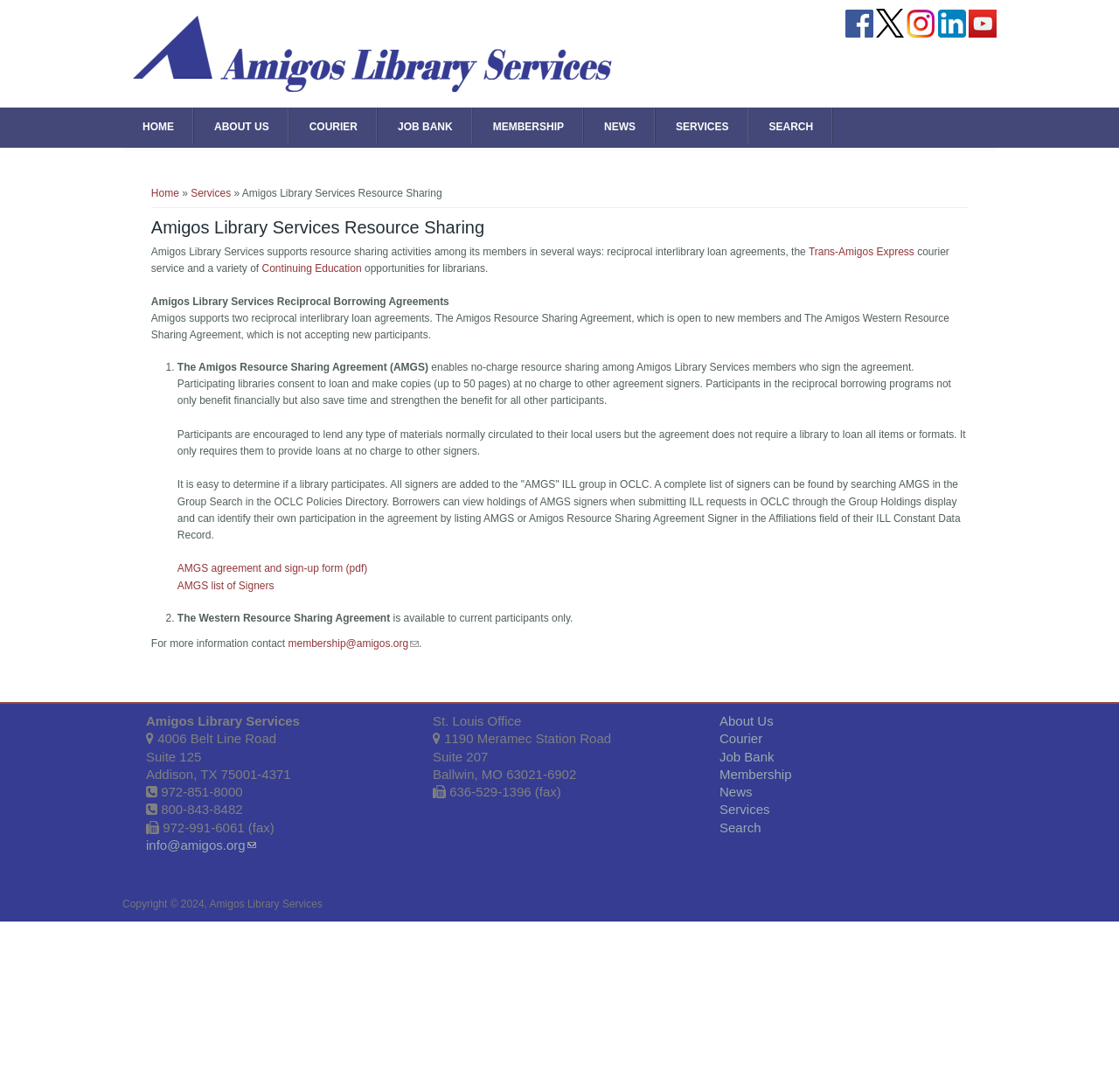What is the fax number of the St. Louis office?
Based on the image, answer the question in a detailed manner.

The fax number of the St. Louis office can be found in the footer section of the webpage, which is '636-529-1396'. This fax number is provided for users to contact the St. Louis office.